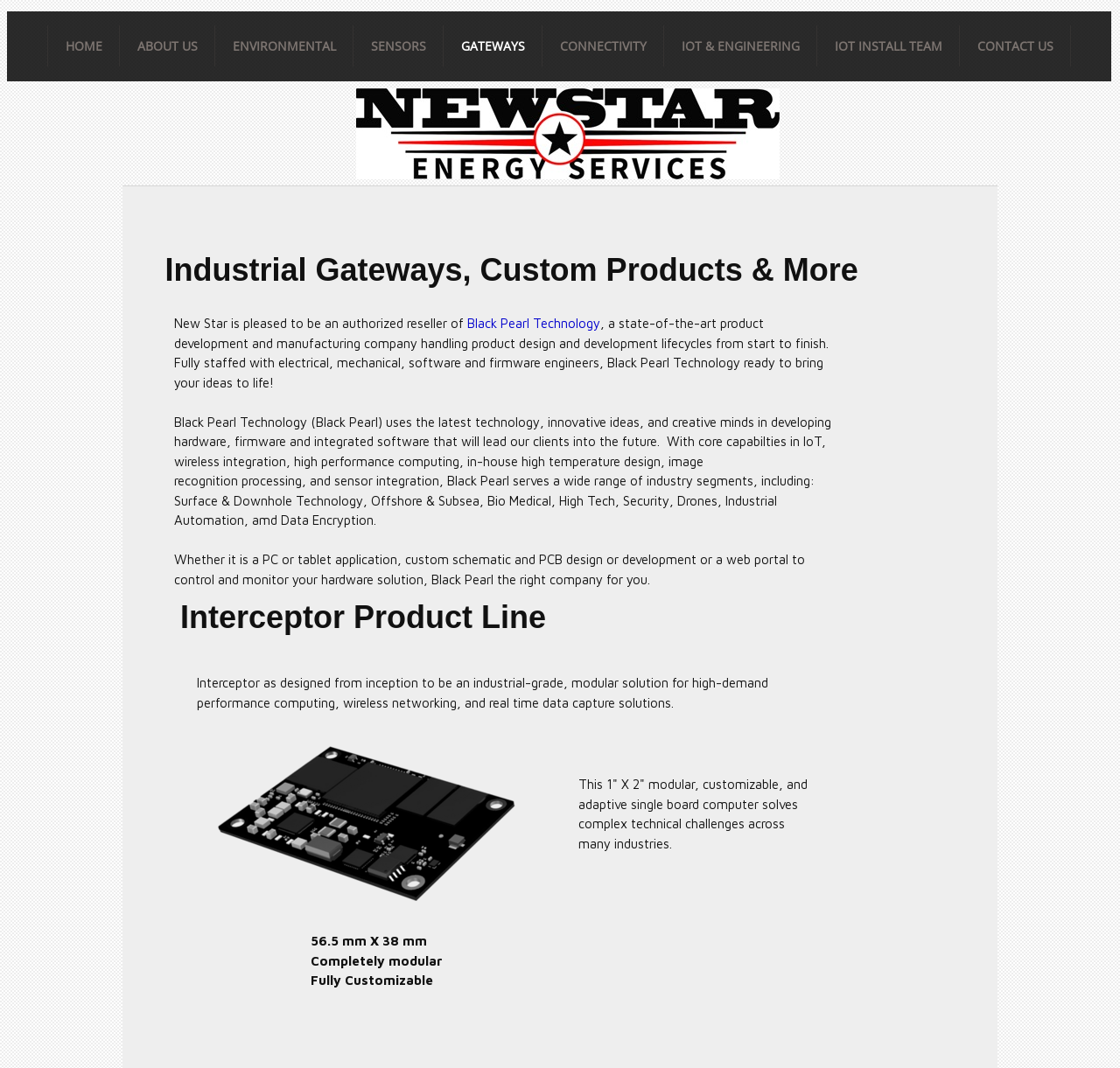Provide a thorough description of the webpage's content and layout.

The webpage appears to be a product description page for industrial gateways and companion boards supplied by New Star Energy Services. At the top of the page, there is a navigation menu with 9 links: HOME, ABOUT US, ENVIRONMENTAL, SENSORS, GATEWAYS, CONNECTIVITY, IOT & ENGINEERING, IOT INSTALL TEAM, and CONTACT US.

Below the navigation menu, there is a section describing the Interceptor product line, which is an industrial-grade, modular solution for high-demand performance computing, wireless networking, and real-time data capture solutions. This section includes a brief description, specifications (56.5 mm X 38 mm), and features (completely modular and fully customizable). An image is placed to the right of this section, likely showcasing the product.

Further down, there is a section about Black Pearl Technology, an authorized reseller of New Star Energy Services. This section includes a brief introduction to Black Pearl Technology, its capabilities, and the industries it serves. The text is divided into three paragraphs, with the first paragraph introducing the company, the second paragraph describing its capabilities, and the third paragraph highlighting its services.

To the right of the Black Pearl Technology section, there is an image, likely a logo or a product image. Below this section, there is a heading "Interceptor Product Line" followed by a brief description of the product, which is a 1" X 2" modular, customizable, and adaptive single board computer.

At the bottom of the page, there is a section with a heading "Industrial Gateways, Custom Products & More", which may be a call-to-action or a summary of the products offered by New Star Energy Services.